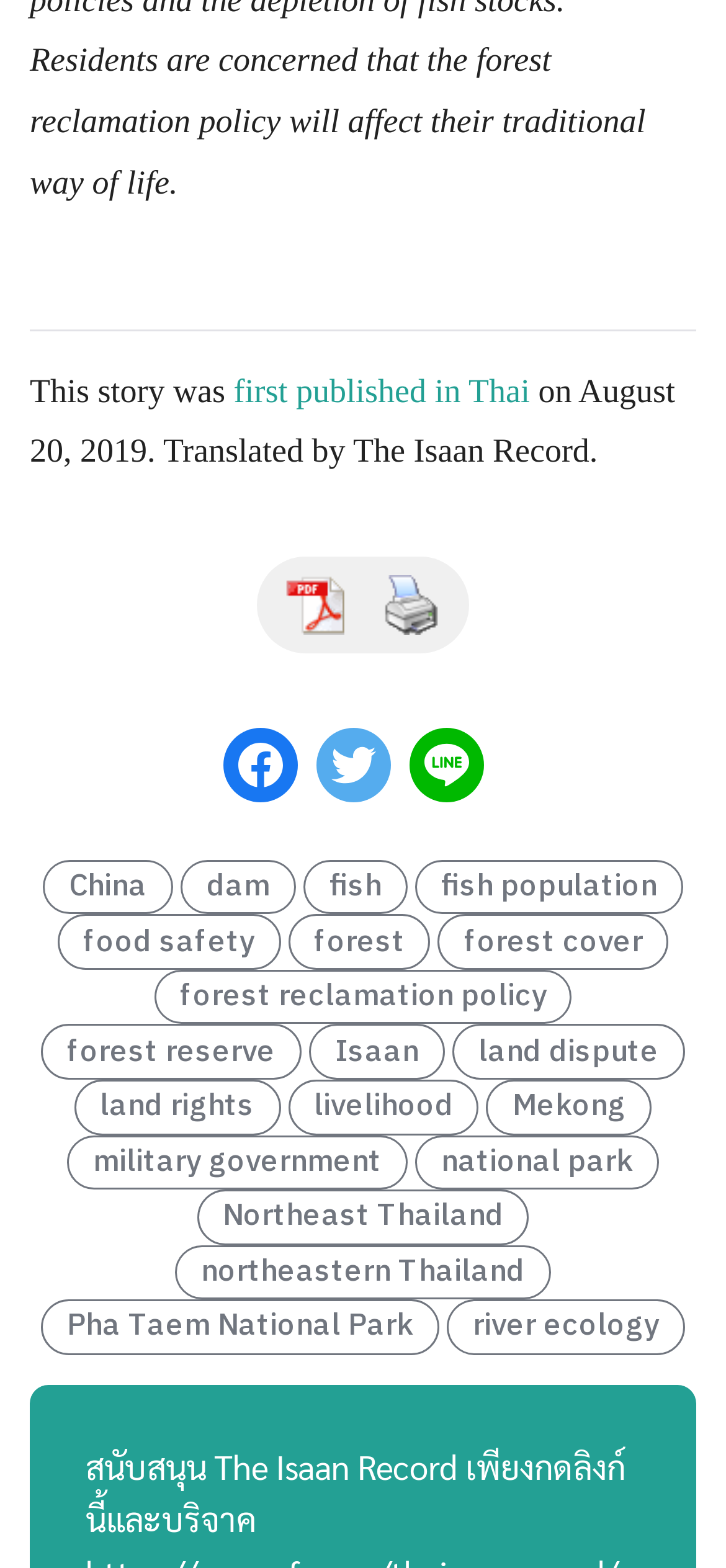What is the topic of this article?
Provide a detailed and well-explained answer to the question.

Based on the links provided in the webpage, I can see that there are multiple links related to fish, such as 'fish', 'fish population', and 'river ecology', which suggests that the topic of this article is related to fish population.